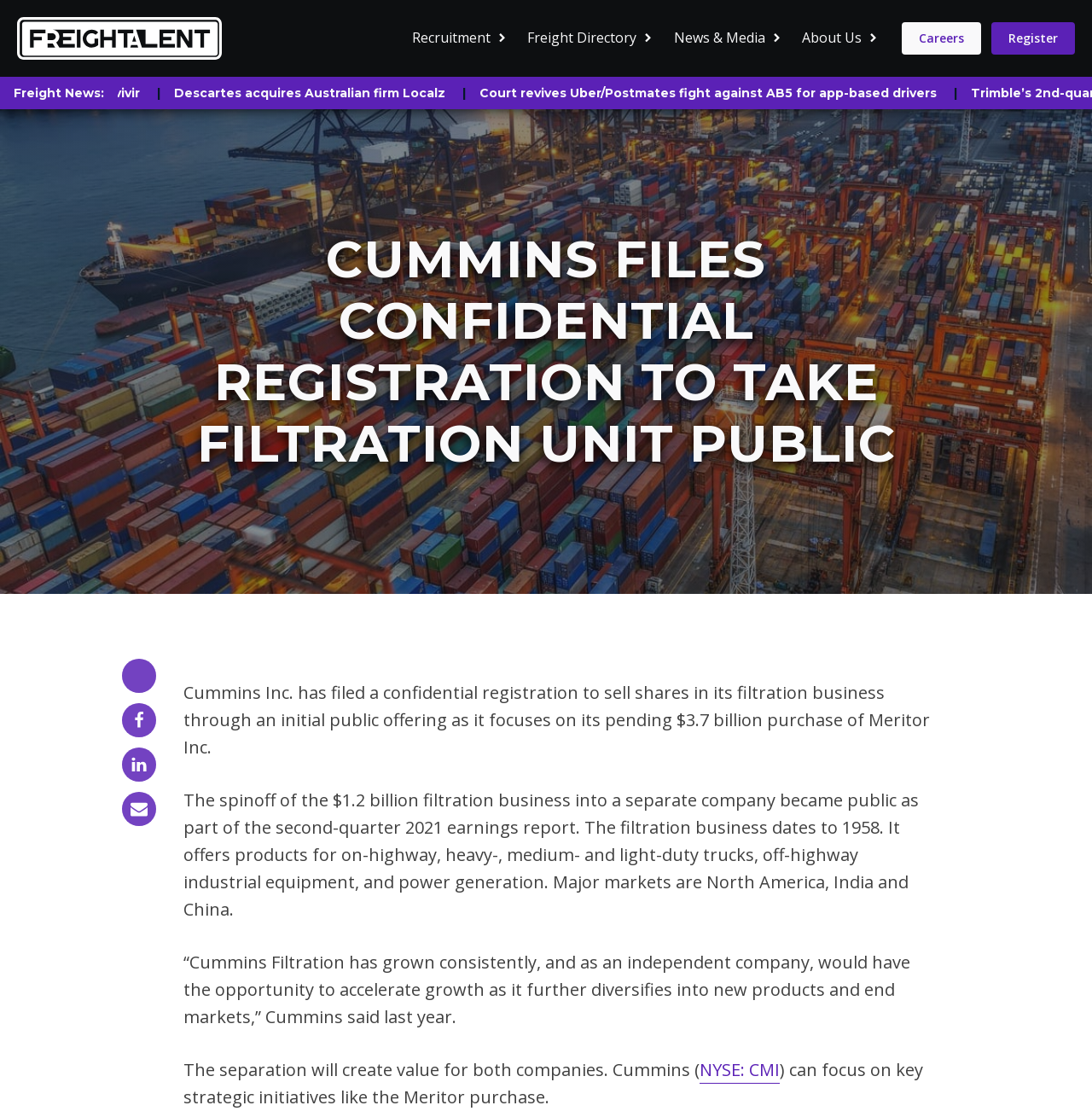Identify and extract the main heading of the webpage.

CUMMINS FILES CONFIDENTIAL REGISTRATION TO TAKE FILTRATION UNIT PUBLIC
